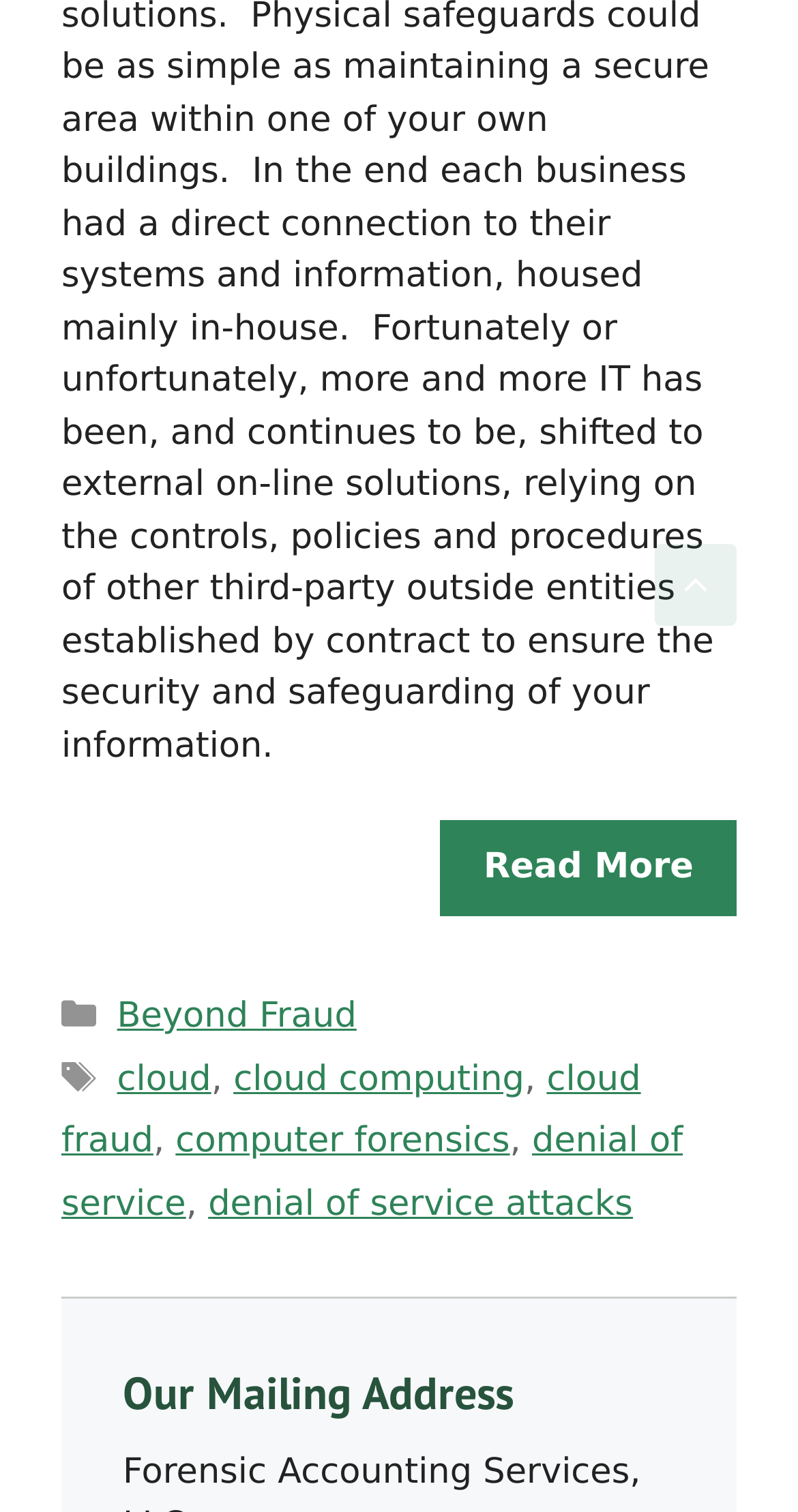Based on the image, provide a detailed response to the question:
What is the mailing address of the organization?

The heading 'Our Mailing Address' is present, but the actual mailing address is not specified on the webpage.